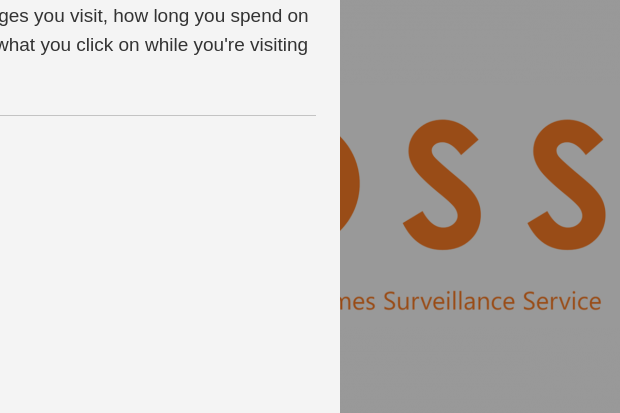Describe all the elements and aspects of the image comprehensively.

The image features the acronym "ISOSS" prominently displayed in orange on a white background. Below the lettering, the full title reads "Integrated Screening Outcomes Surveillance Service." This visual is situated within a context discussing initiatives aimed at improving health outcomes, particularly for women with HIV and their infants, as indicated by the accompanying article headlines. This design emphasizes the organization's focus on effective health surveillance and screening services, underlining its commitment to public health within the framework of infectious disease control and maternal health.